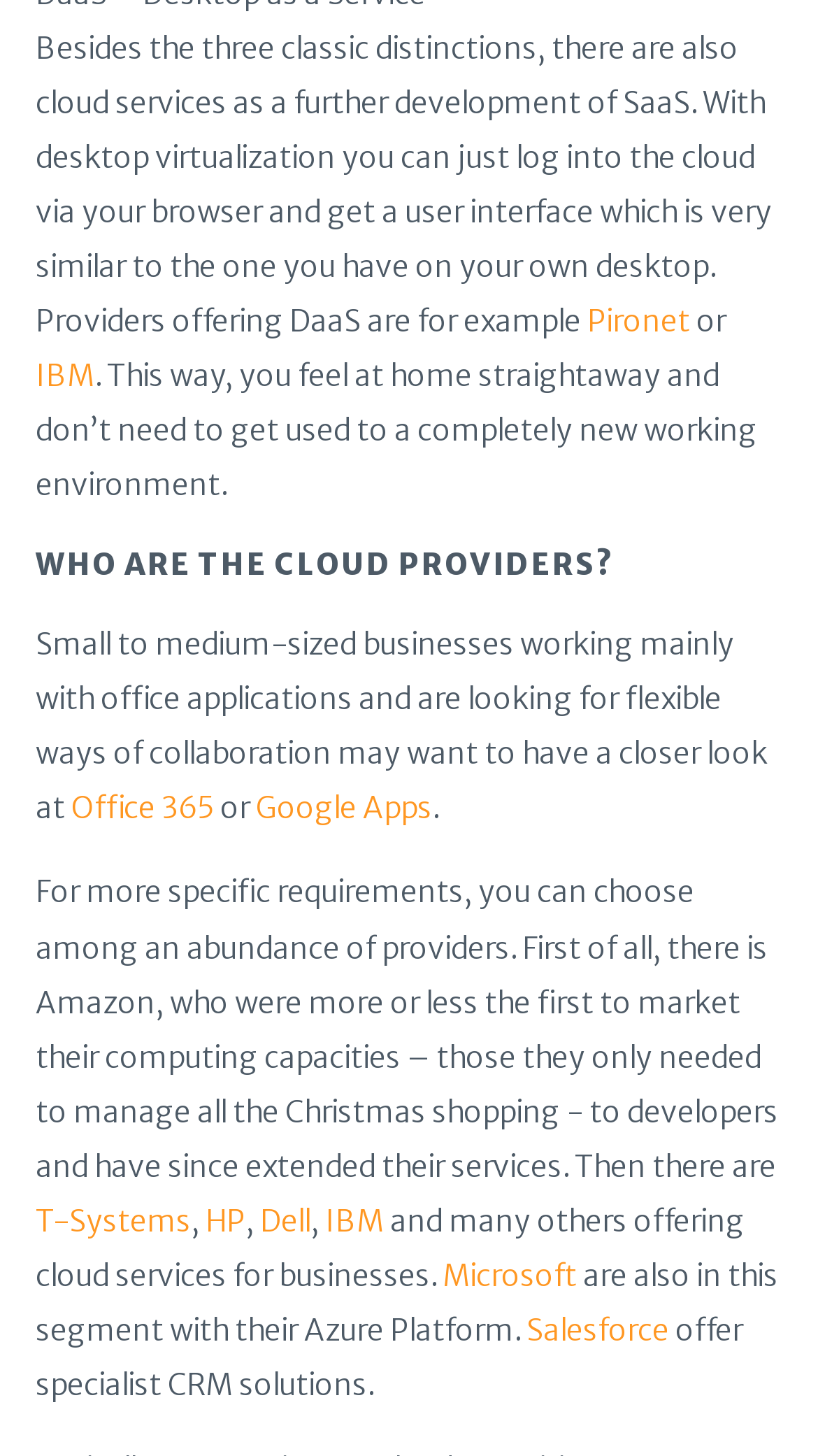Could you specify the bounding box coordinates for the clickable section to complete the following instruction: "Visit IBM"?

[0.044, 0.245, 0.115, 0.271]